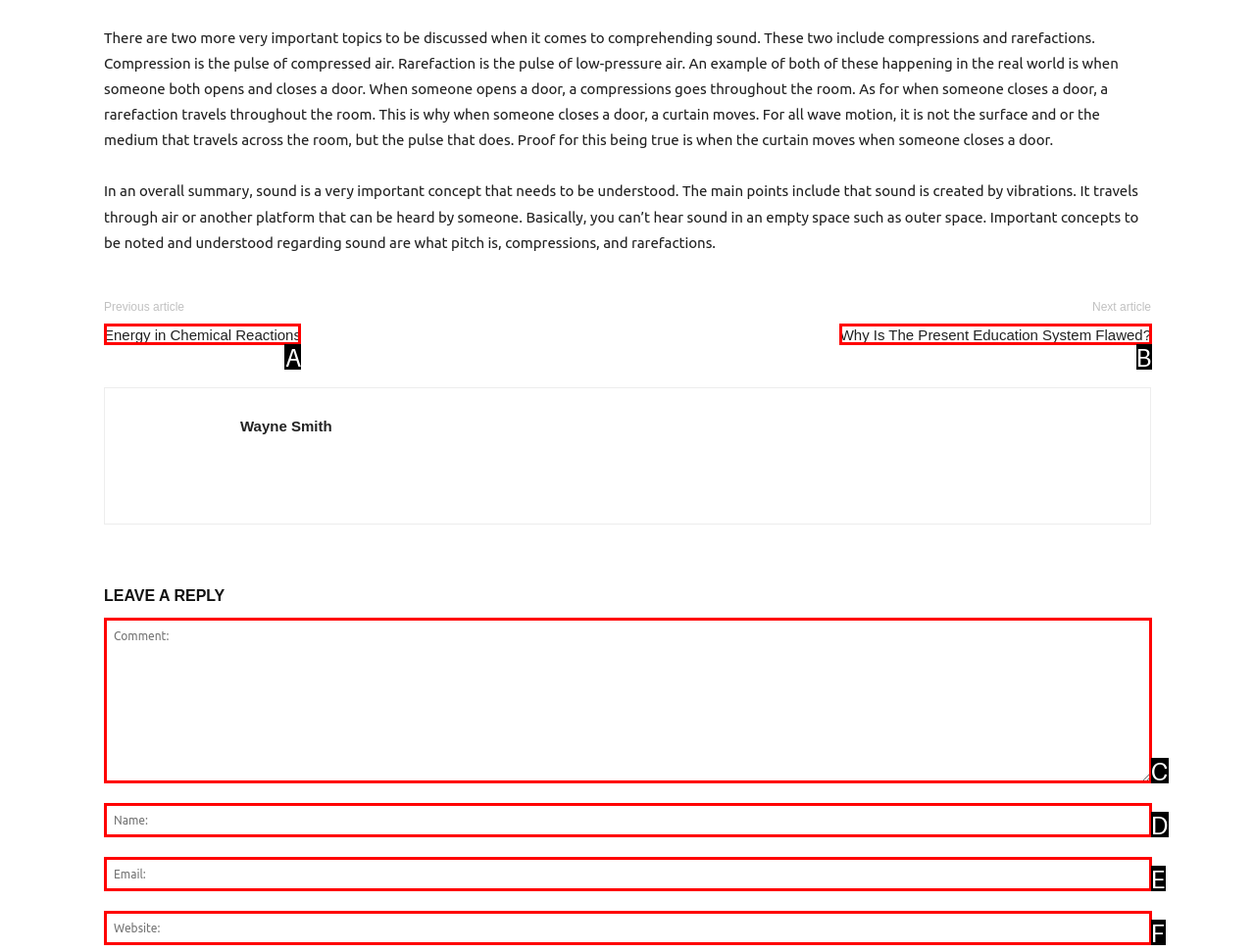Please determine which option aligns with the description: Energy in Chemical Reactions. Respond with the option’s letter directly from the available choices.

A